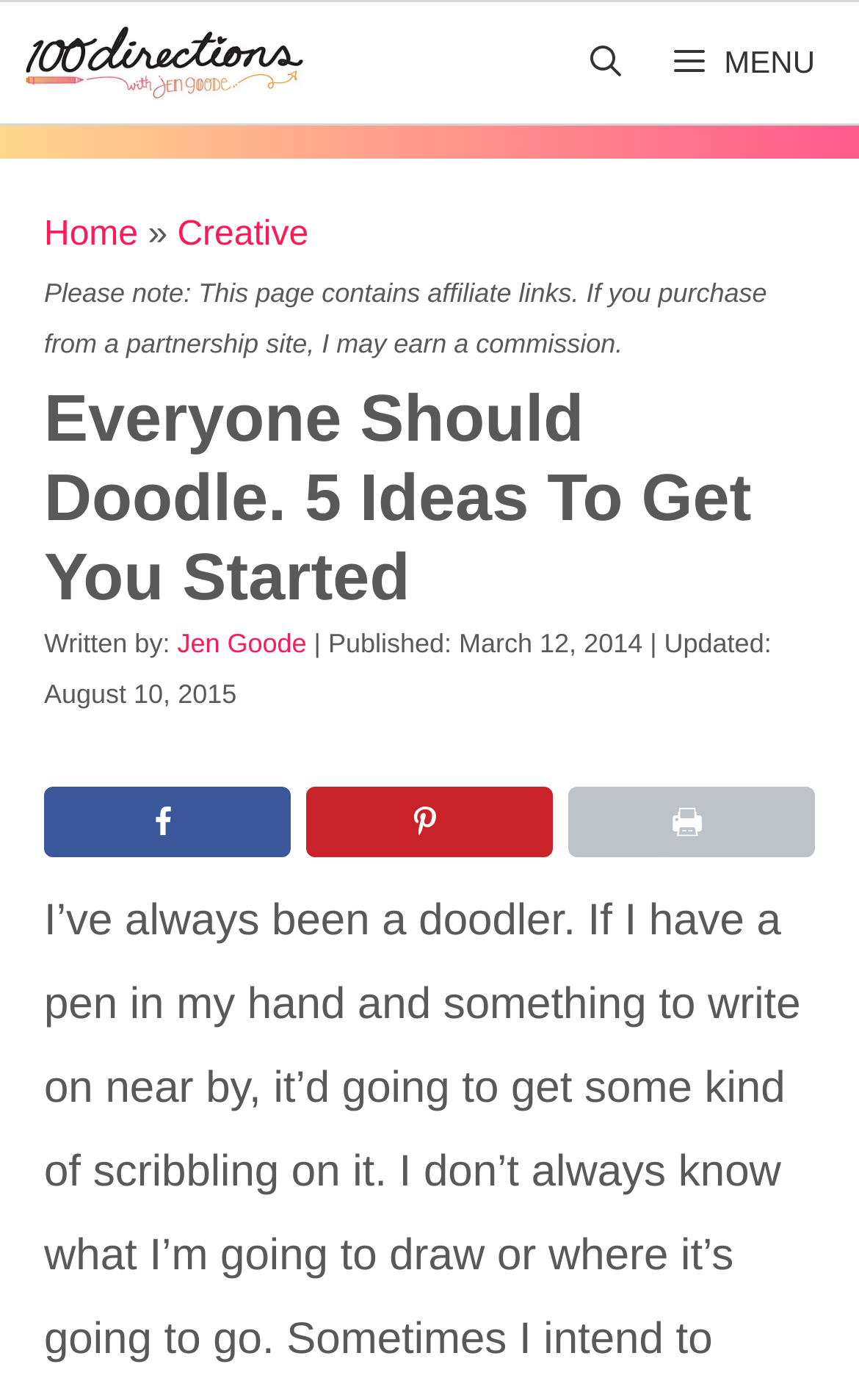What is the author of the article?
From the details in the image, provide a complete and detailed answer to the question.

The author of the article can be found in the section below the main heading, where it says 'Written by:' followed by the author's name, which is Jen Goode.